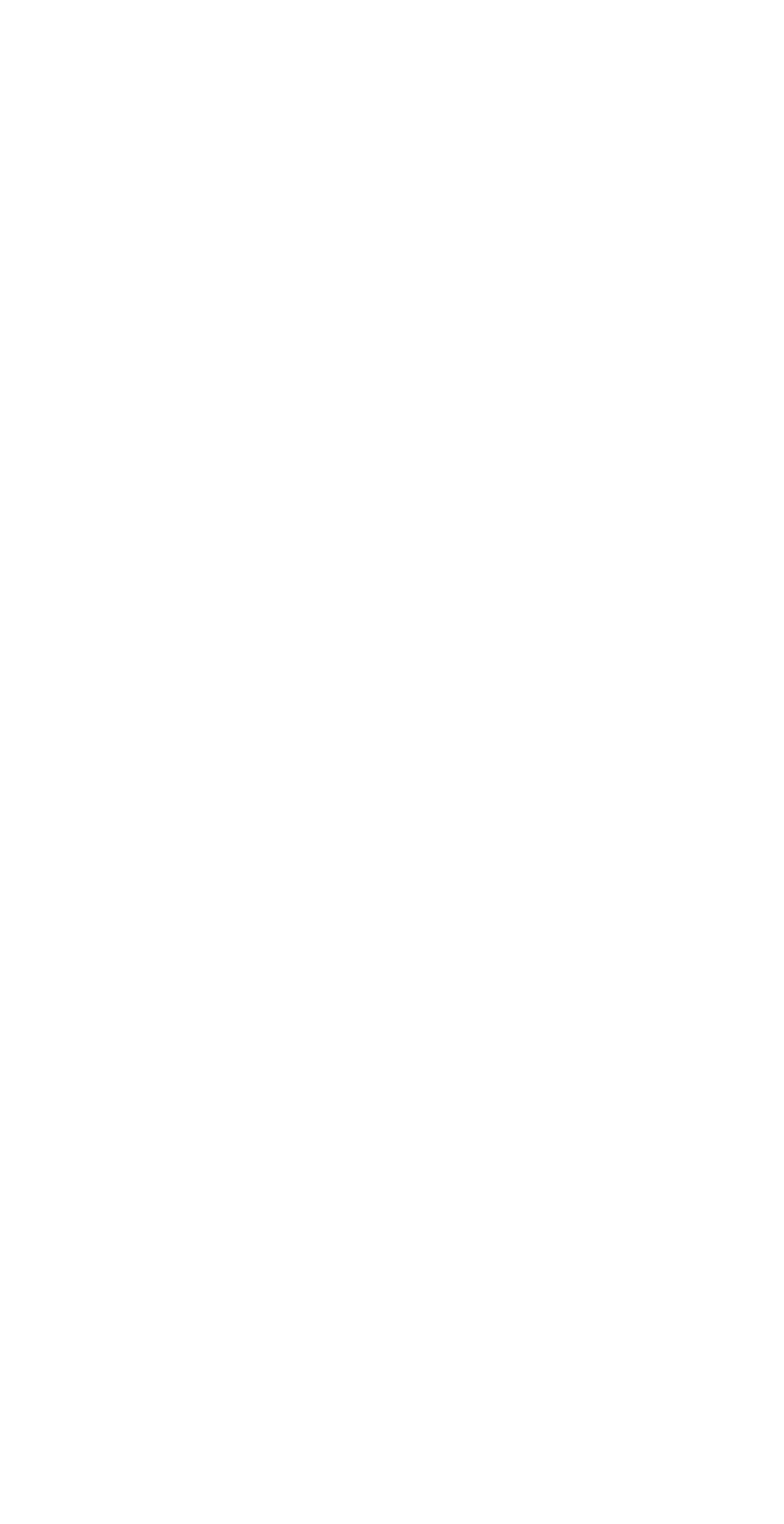Using the element description: "144000 – God is Inclusive", determine the bounding box coordinates for the specified UI element. The coordinates should be four float numbers between 0 and 1, [left, top, right, bottom].

[0.114, 0.748, 0.886, 0.796]